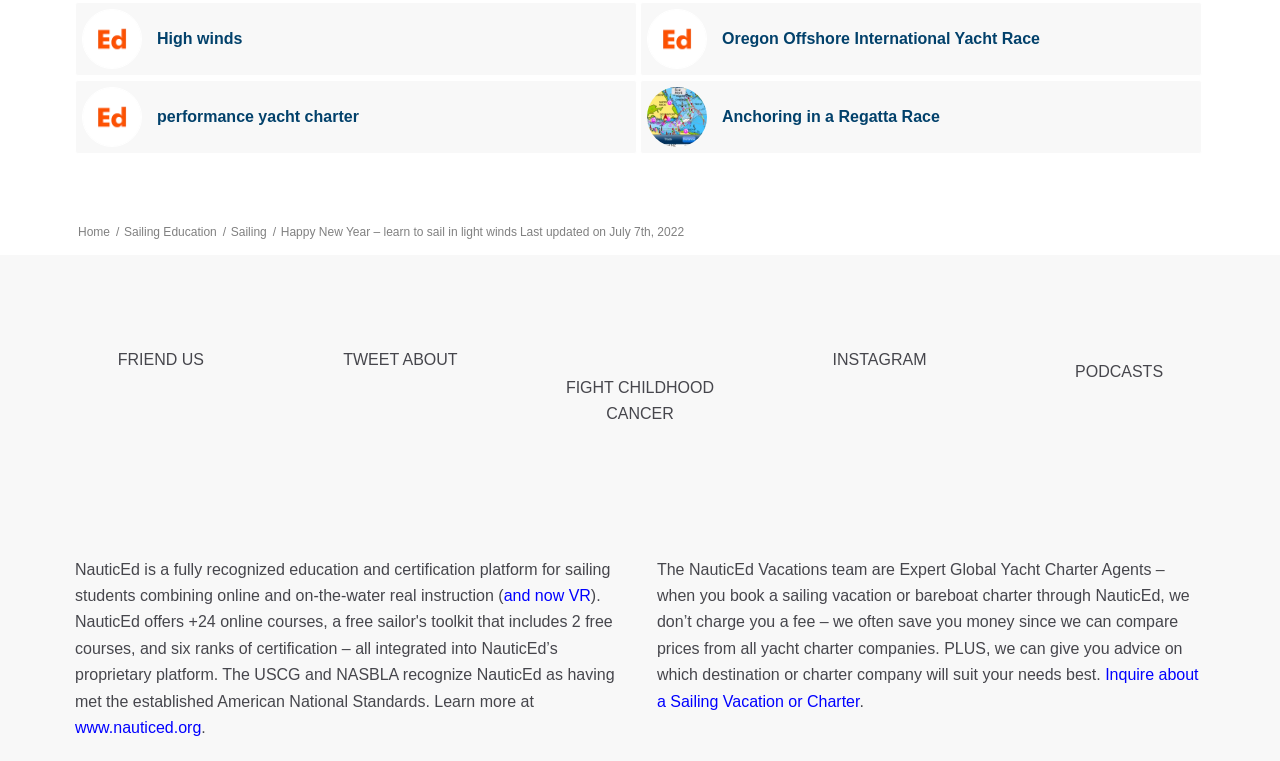Provide the bounding box for the UI element matching this description: "Home".

[0.059, 0.287, 0.088, 0.322]